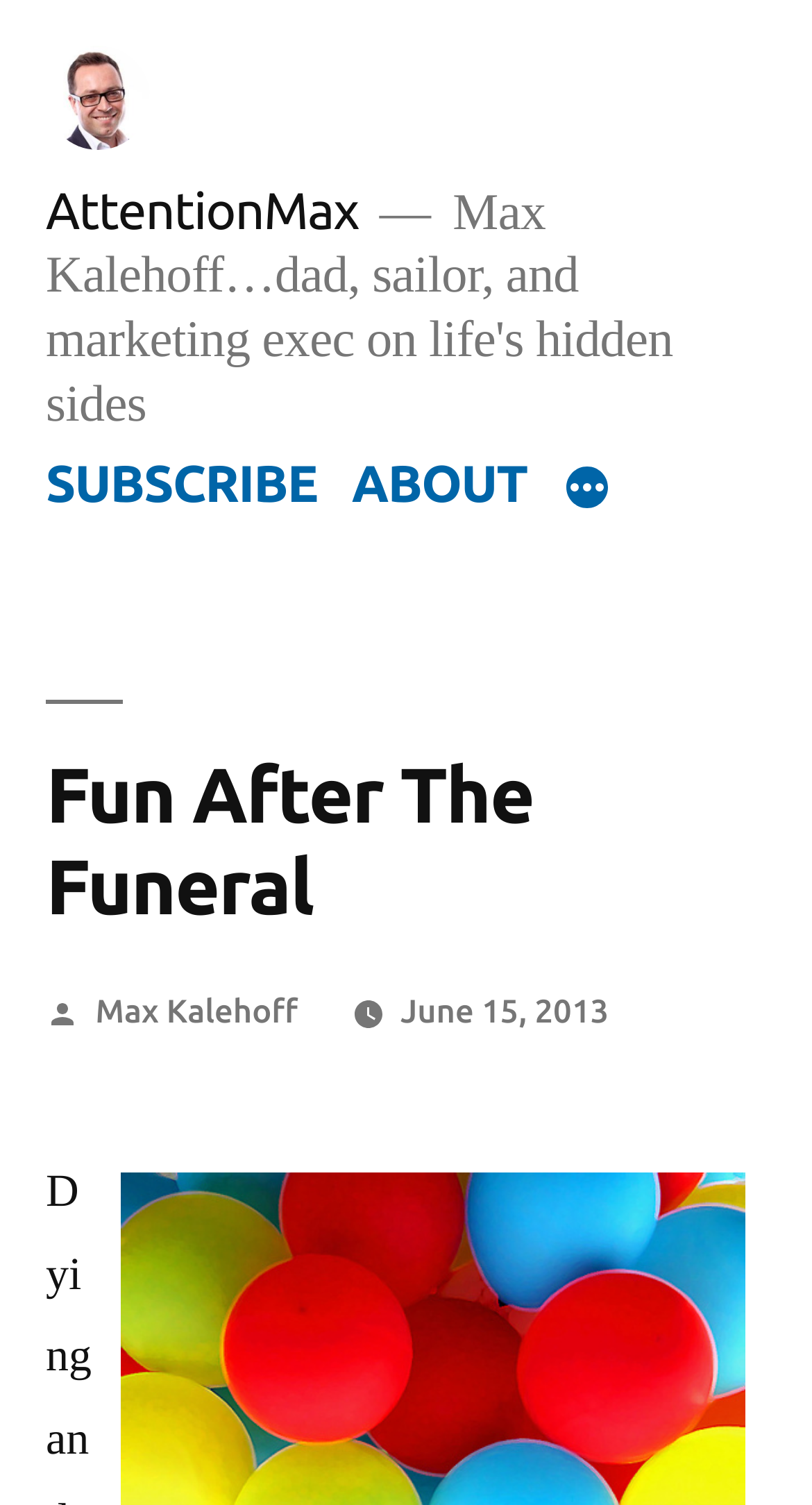For the given element description Max Kalehoff, determine the bounding box coordinates of the UI element. The coordinates should follow the format (top-left x, top-left y, bottom-right x, bottom-right y) and be within the range of 0 to 1.

[0.117, 0.658, 0.367, 0.683]